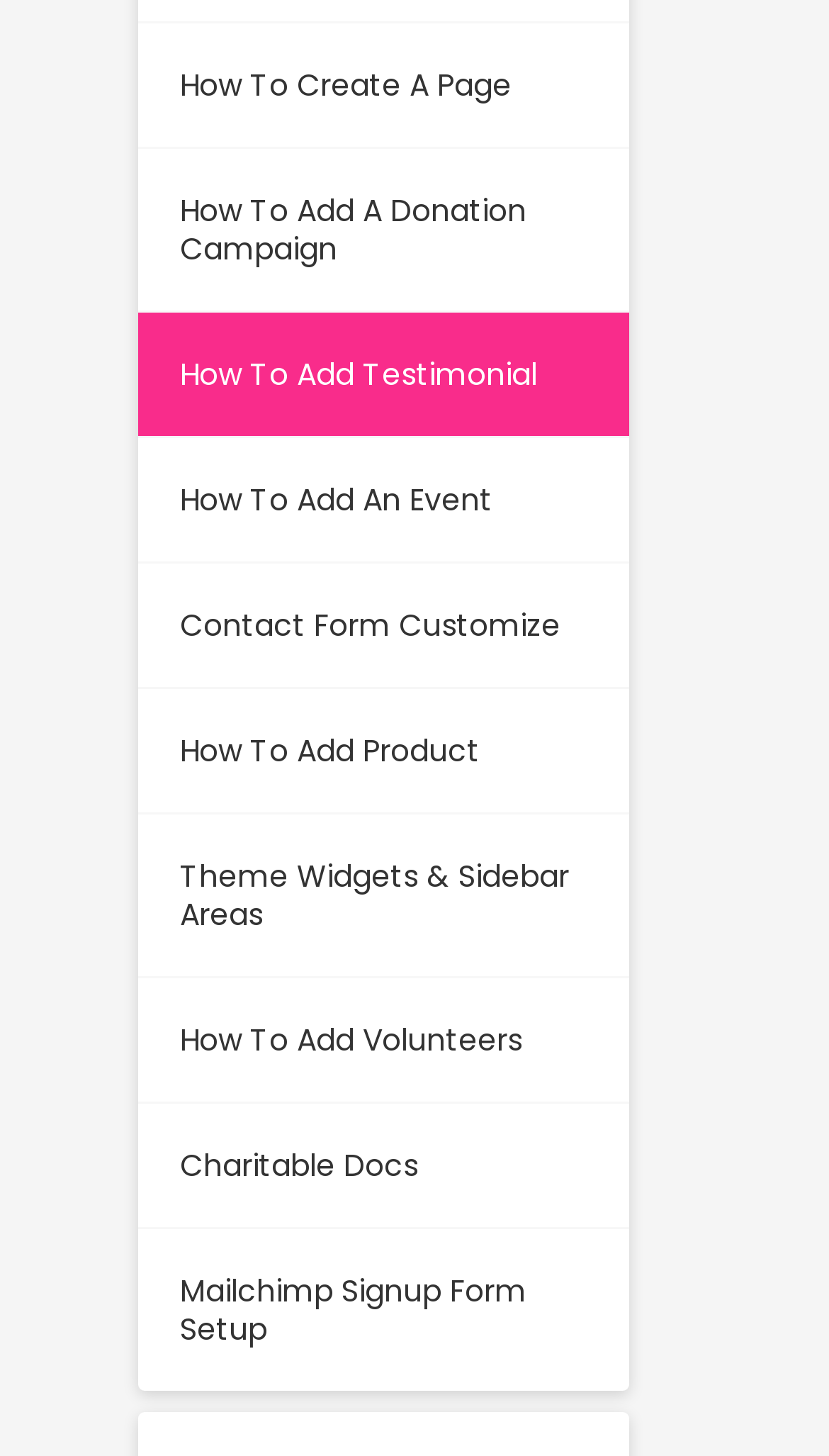Please examine the image and answer the question with a detailed explanation:
What is the purpose of this webpage?

Based on the links provided on the webpage, it appears to be a collection of tutorials and guides on how to perform various tasks, such as creating a page, adding a donation campaign, and customizing a contact form. The presence of these links suggests that the webpage is intended to provide instructional content to users.